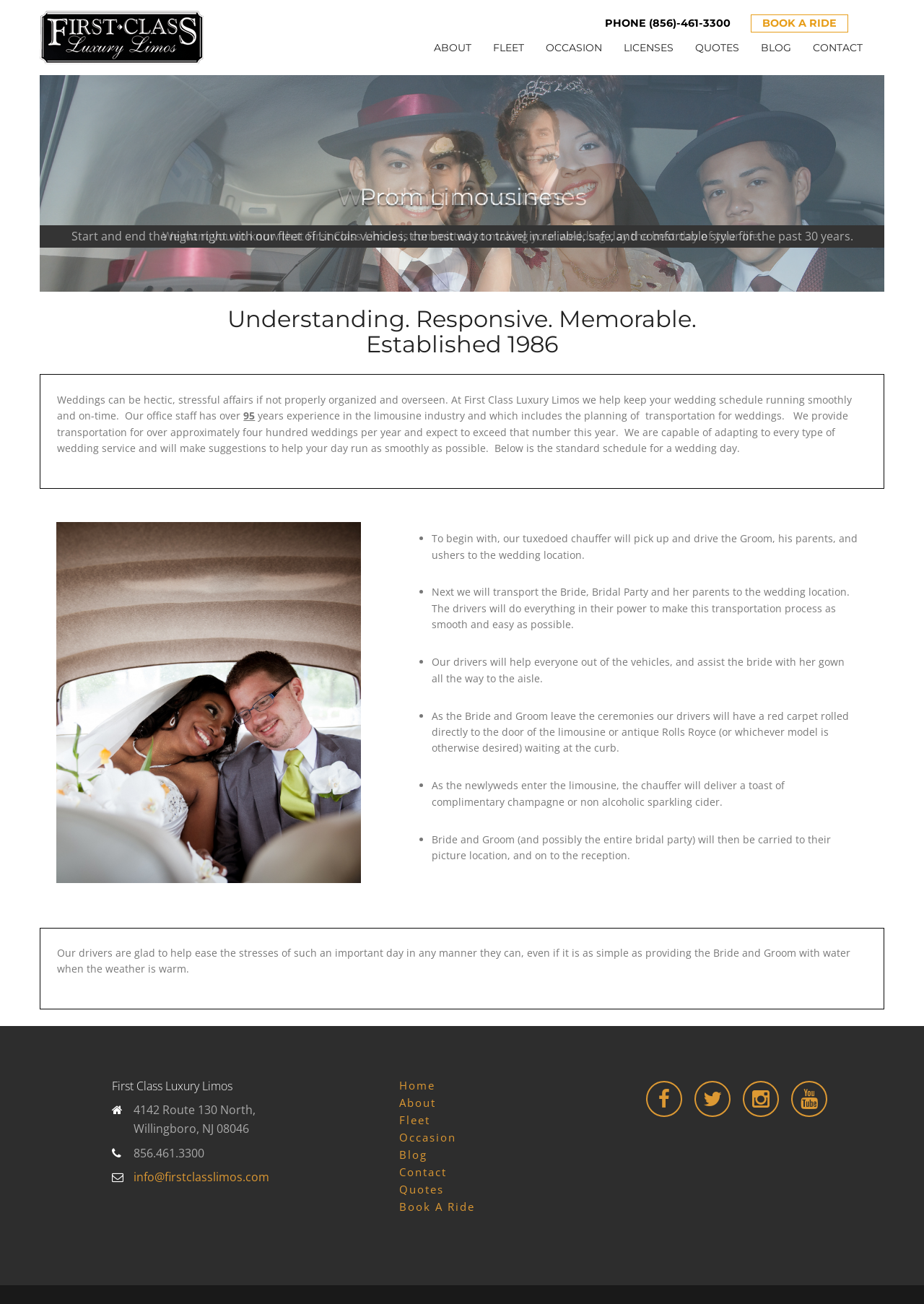Please determine the bounding box coordinates for the UI element described as: "title="First Class Luxury Limos"".

[0.043, 0.021, 0.223, 0.034]